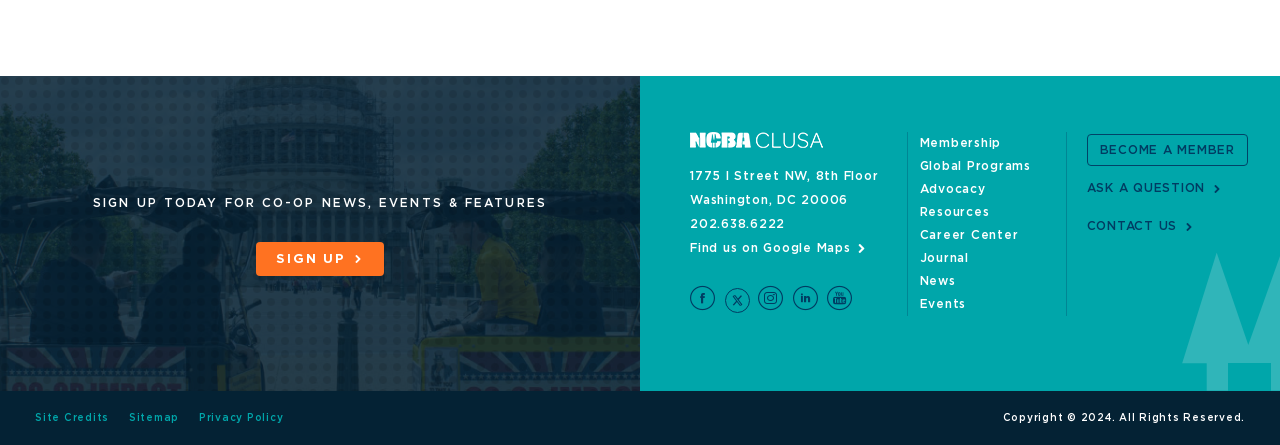Please find the bounding box coordinates of the element that must be clicked to perform the given instruction: "Become a member". The coordinates should be four float numbers from 0 to 1, i.e., [left, top, right, bottom].

[0.849, 0.3, 0.975, 0.374]